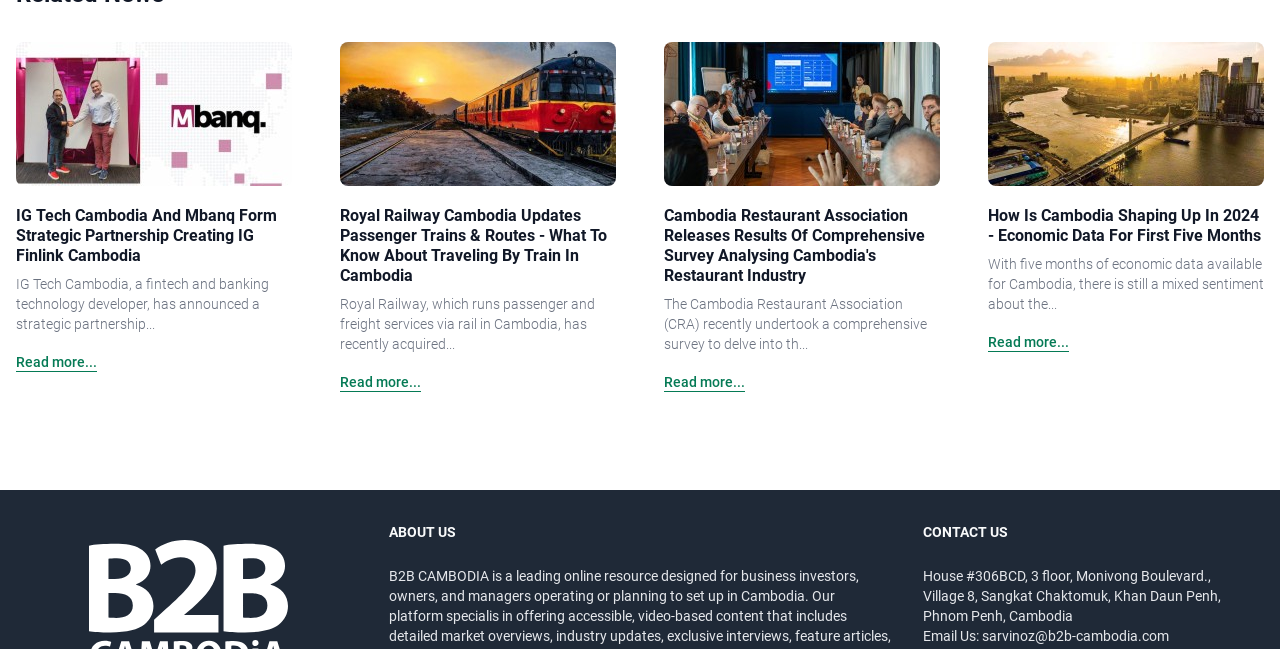Please specify the bounding box coordinates for the clickable region that will help you carry out the instruction: "Email the company".

[0.768, 0.968, 0.914, 0.993]